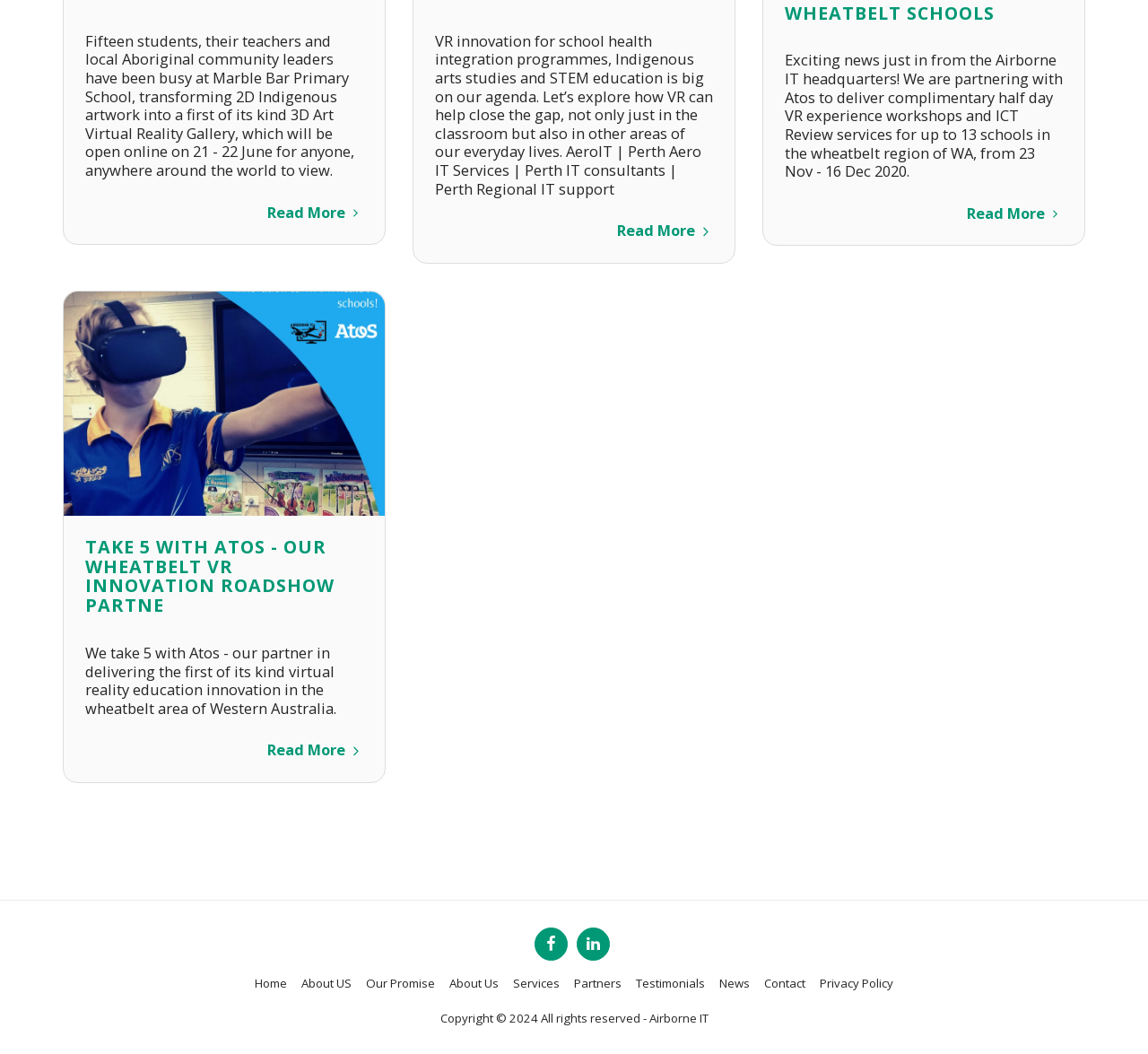Identify the bounding box coordinates of the HTML element based on this description: "Our Promise".

[0.319, 0.924, 0.379, 0.941]